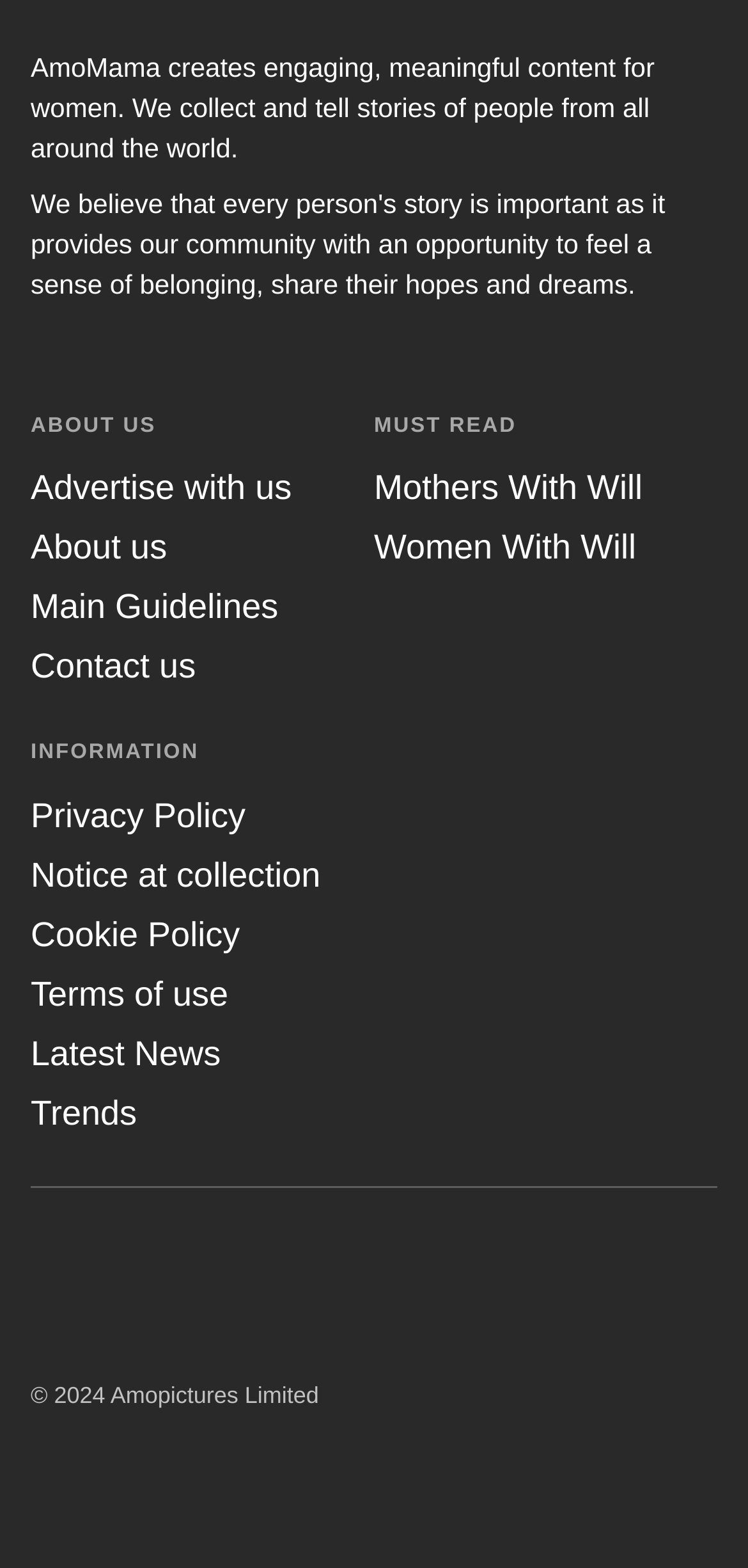Identify the bounding box coordinates for the element you need to click to achieve the following task: "Read Mothers With Will". Provide the bounding box coordinates as four float numbers between 0 and 1, in the form [left, top, right, bottom].

[0.5, 0.299, 0.859, 0.324]